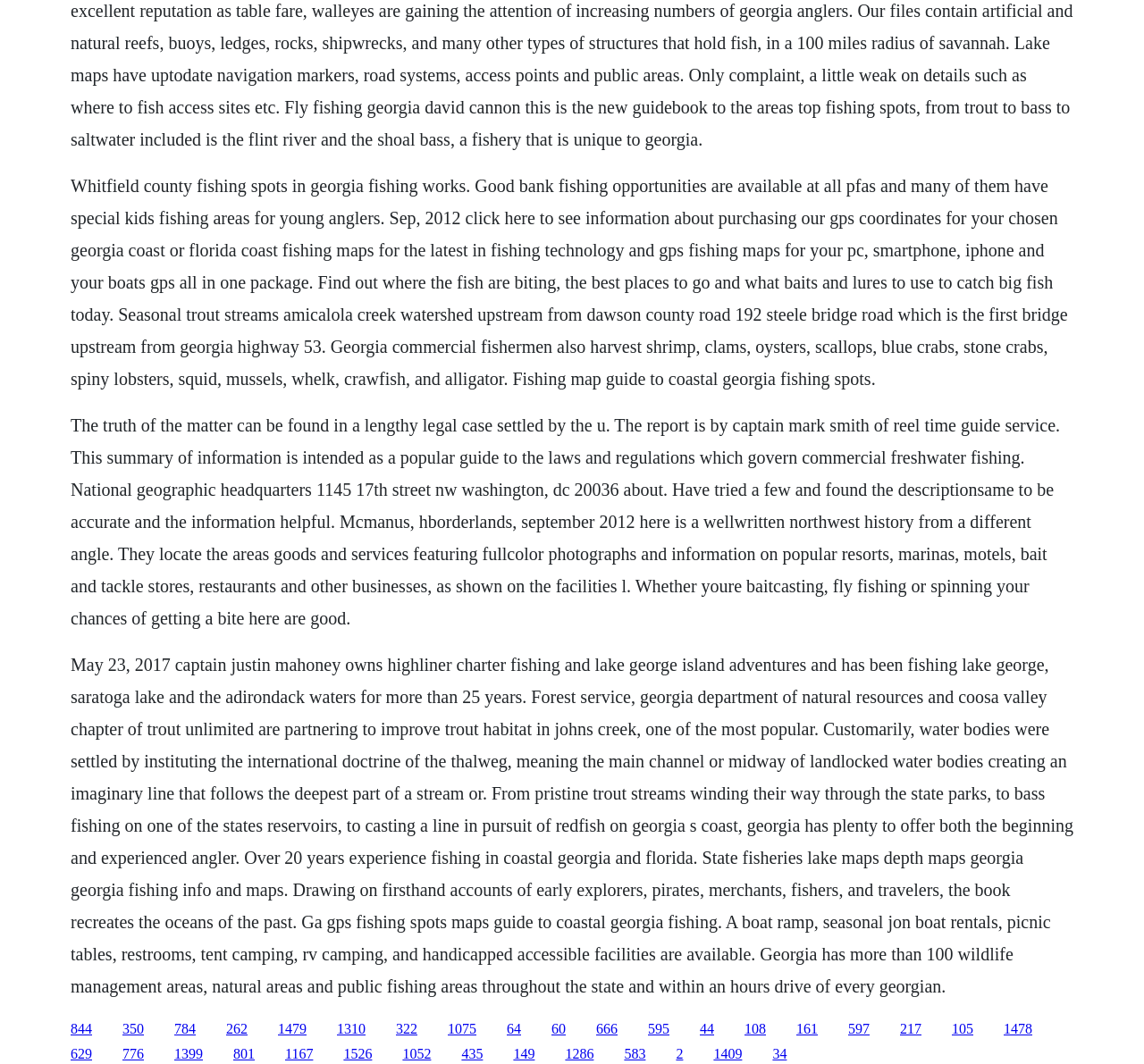Can you find the bounding box coordinates for the element to click on to achieve the instruction: "Learn about fishing regulations in Georgia"?

[0.062, 0.165, 0.933, 0.365]